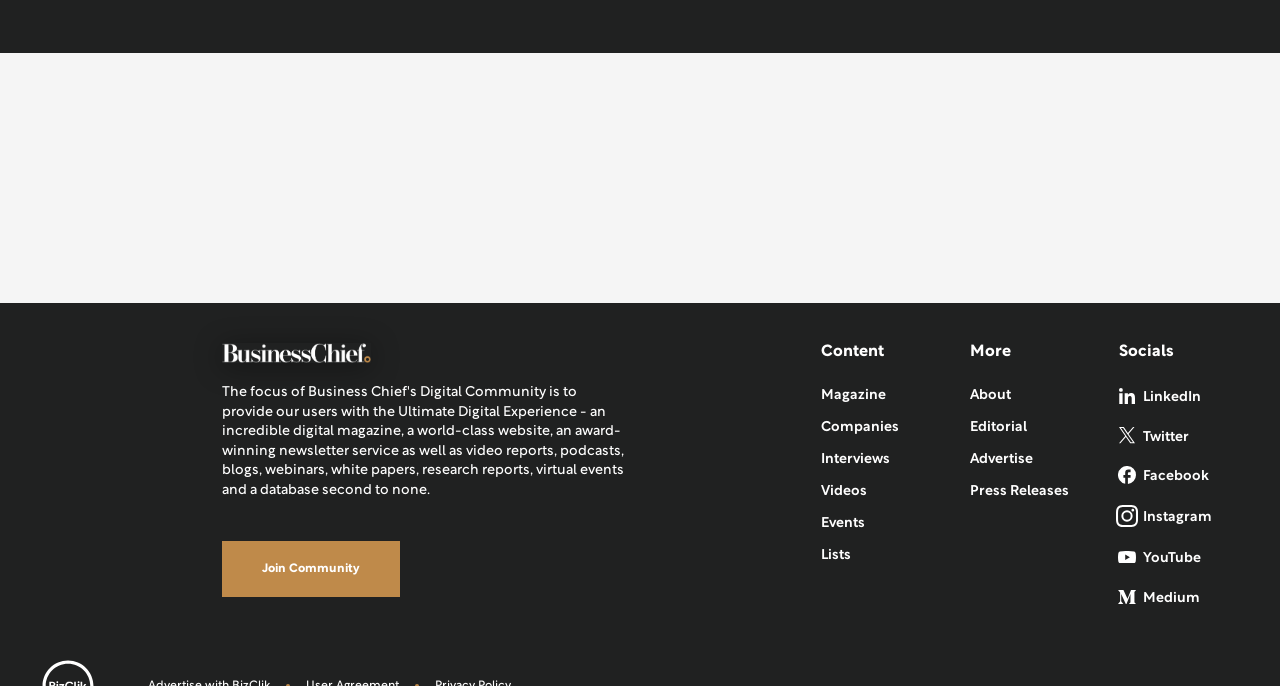Extract the bounding box coordinates for the UI element described as: "Companies".

[0.641, 0.596, 0.702, 0.646]